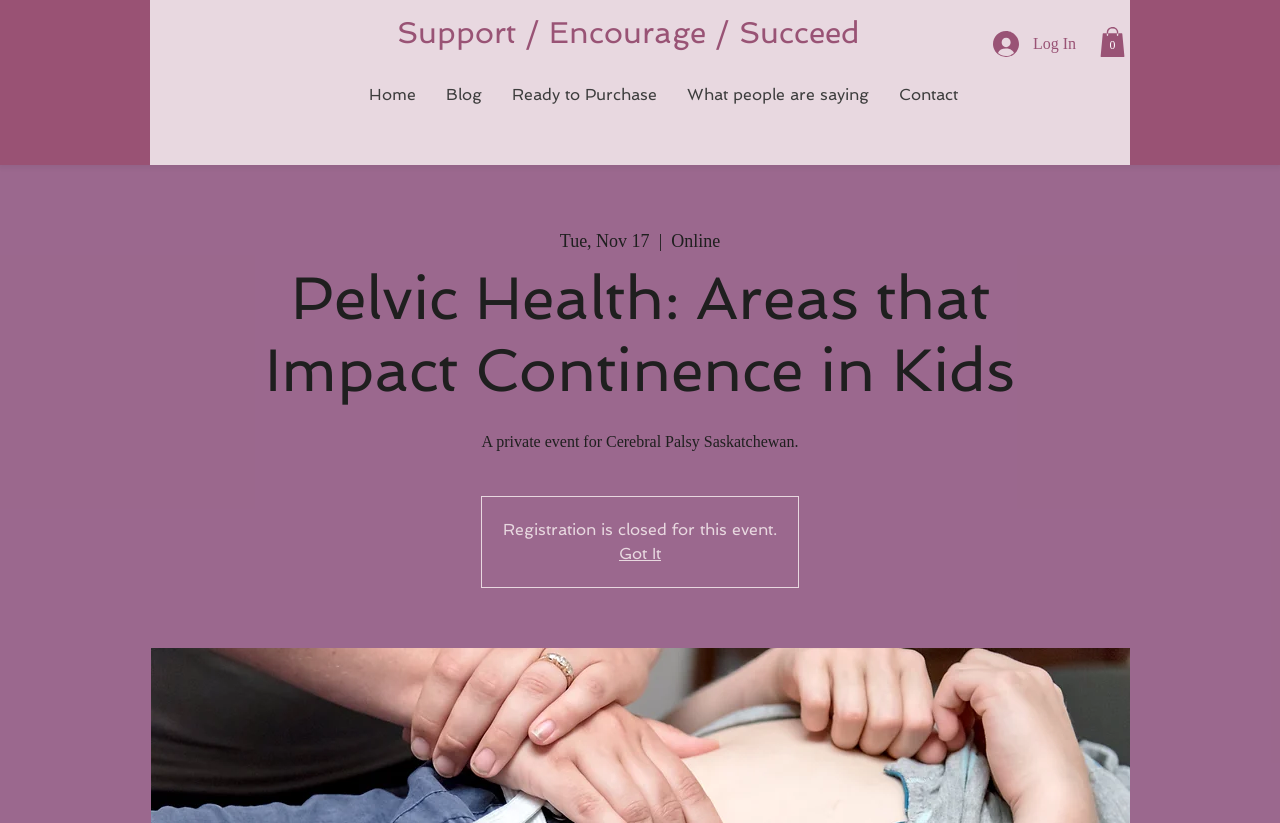Locate the bounding box coordinates of the element I should click to achieve the following instruction: "Log in to the website".

[0.765, 0.03, 0.852, 0.077]